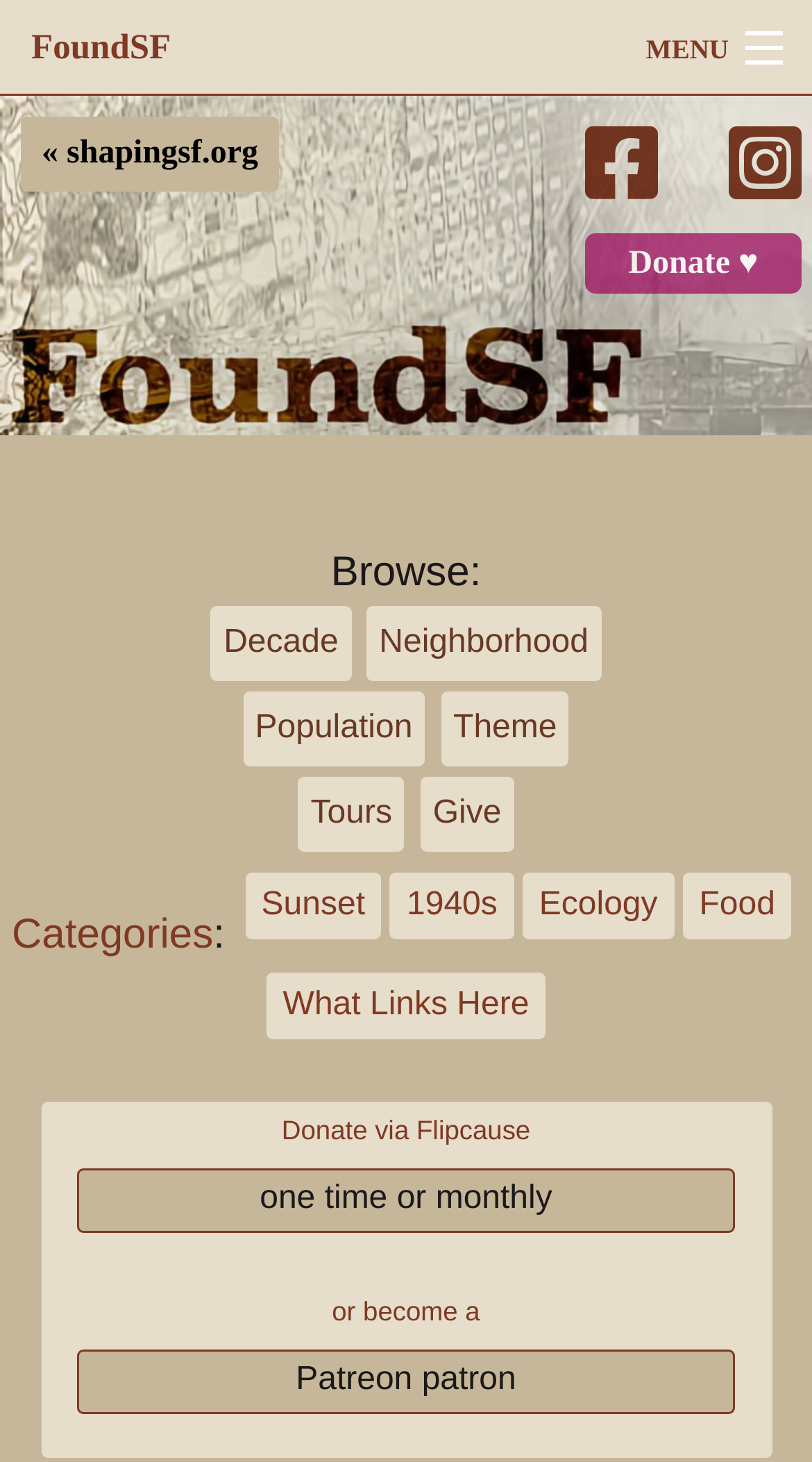Specify the bounding box coordinates of the area that needs to be clicked to achieve the following instruction: "Browse by Decade".

[0.26, 0.414, 0.432, 0.465]